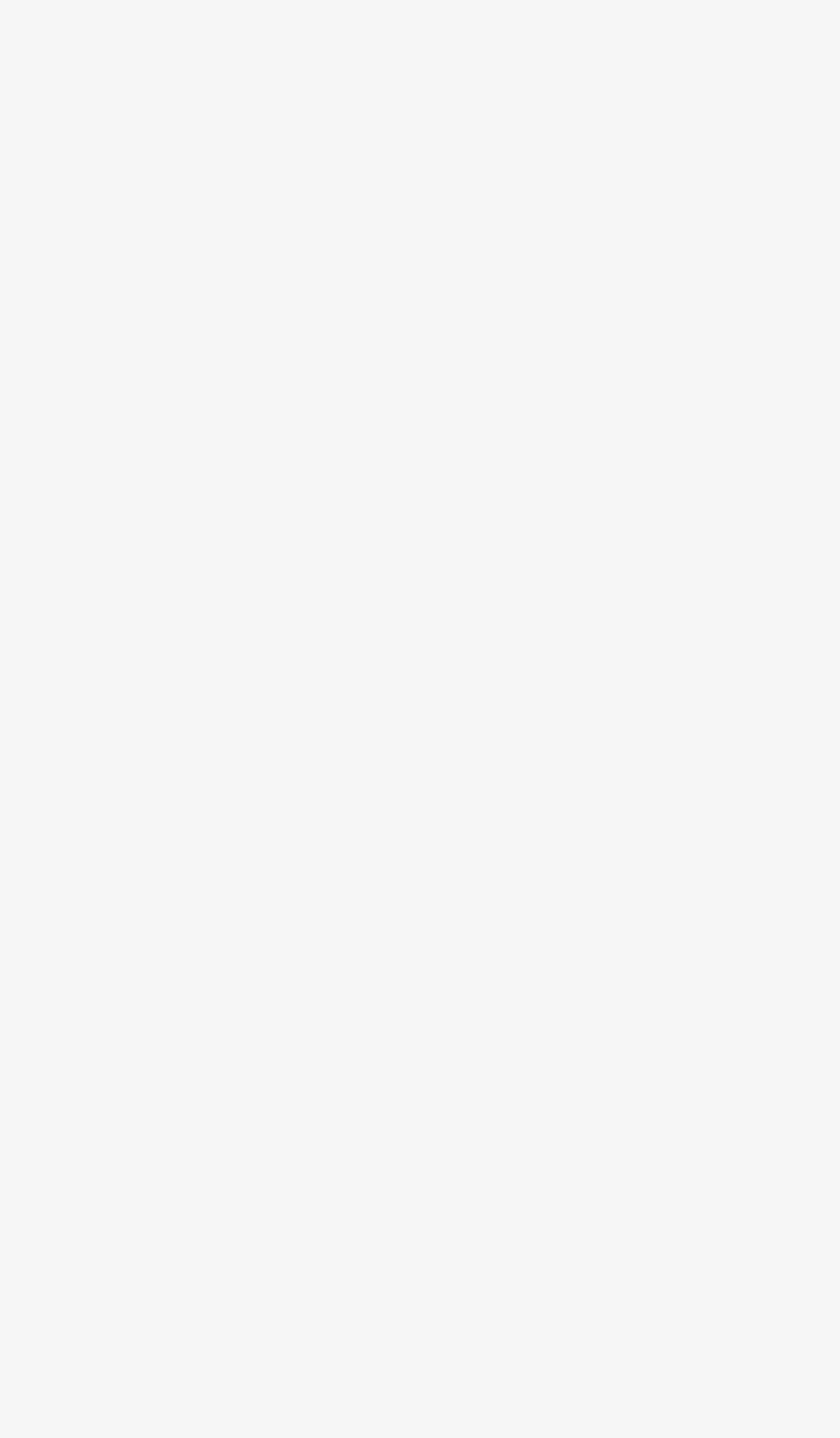Kindly determine the bounding box coordinates for the area that needs to be clicked to execute this instruction: "Search for a topic".

None